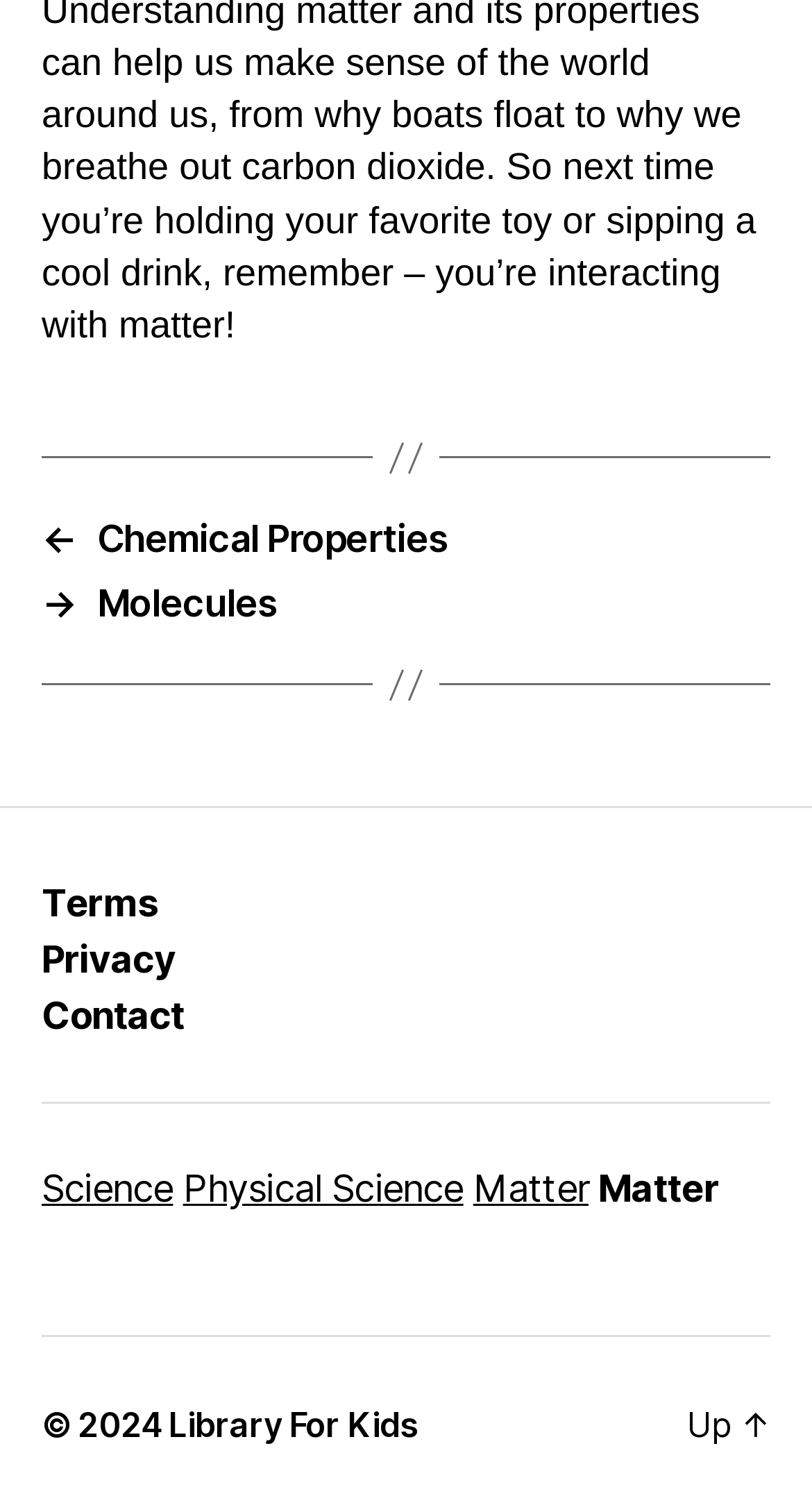Determine the bounding box coordinates of the clickable region to follow the instruction: "Visit the Guardian Pharmacy Services homepage".

None